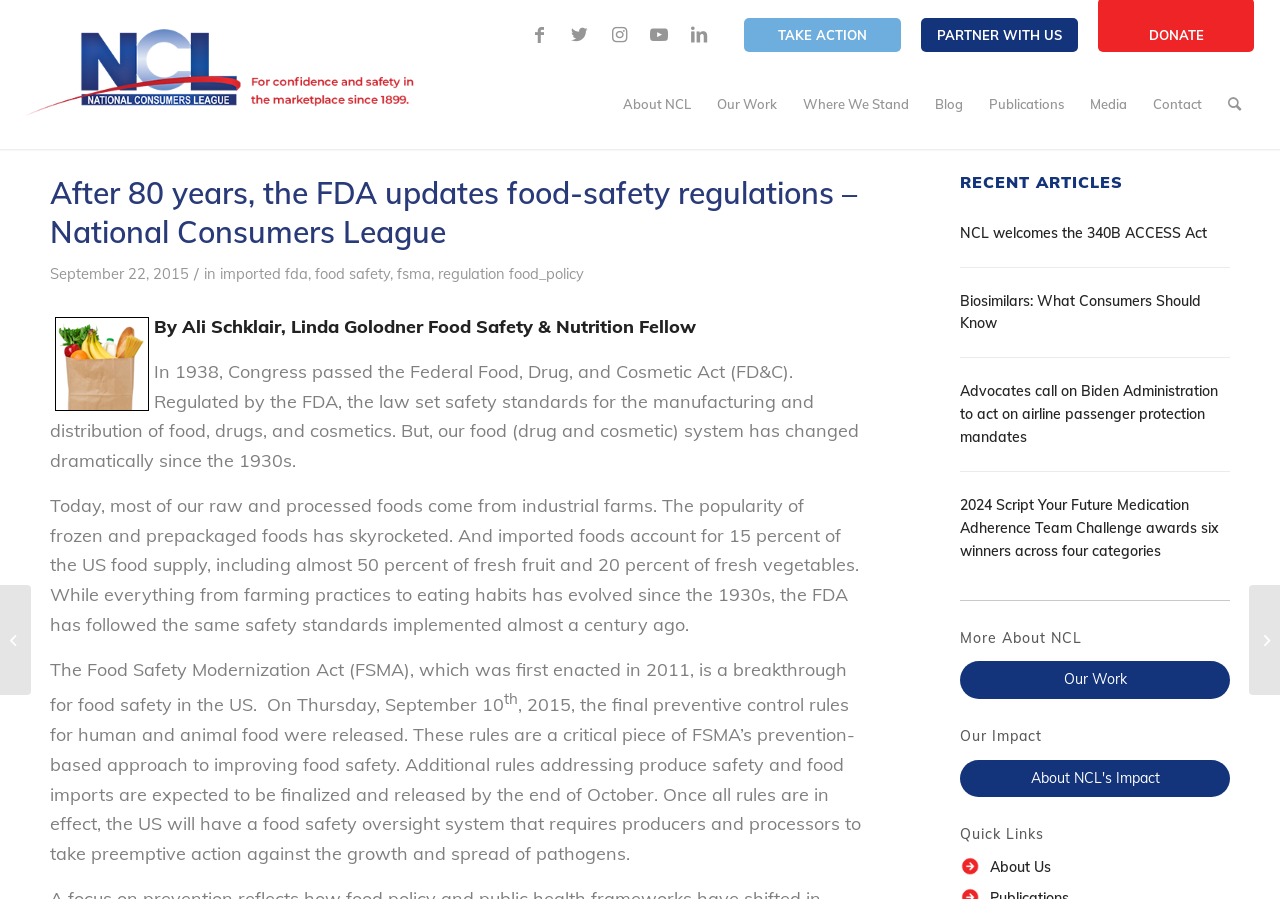Produce an elaborate caption capturing the essence of the webpage.

The webpage is about the National Consumers League, a non-profit organization focused on consumer rights and safety. At the top of the page, there are social media links to Facebook, Twitter, Instagram, YouTube, and LinkedIn, followed by two prominent links to "TAKE ACTION" and "PARTNER WITH US". Below these links, there is a logo of the National Consumers League, accompanied by a link to the organization's homepage.

The main content of the page is divided into two sections. On the left side, there is a navigation menu with links to various sections of the website, including "About NCL", "Our Work", "Where We Stand", "Blog", "Publications", "Media", and "Contact". Below the navigation menu, there is a search bar.

On the right side, there is a main article titled "After 80 years, the FDA updates food-safety regulations – National Consumers League". The article is dated September 22, 2015, and is written by Ali Schklair, Linda Golodner Food Safety & Nutrition Fellow. The article discusses the updates to the Federal Food, Drug, and Cosmetic Act (FD&C) and the implementation of the Food Safety Modernization Act (FSMA).

Below the main article, there are three sections: "RECENT ARTICLES", "More About NCL", and "Our Impact". The "RECENT ARTICLES" section lists four recent articles, including "NCL welcomes the 340B ACCESS Act" and "Biosimilars: What Consumers Should Know". The "More About NCL" section has a link to "Our Work", and the "Our Impact" section has a link to "About NCL's Impact".

At the bottom of the page, there are two more links to articles, one on the left side and one on the right side. The left-side link is to an article titled "Obesity doesn’t discriminate, but should preventive care be more personalized?...", and the right-side link is to an article titled "Kickstarter advances public responsibility over profit – National Consumers...".